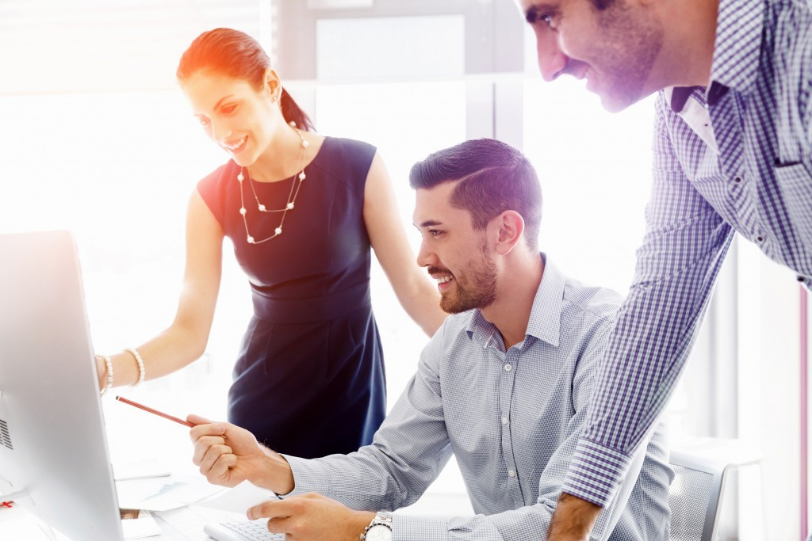How many people are in the collaborative huddle?
Examine the webpage screenshot and provide an in-depth answer to the question.

There are three professionals in the collaborative huddle, including the man in the light blue shirt, the woman in the sleeveless black dress, and the third man leaning in from the side.